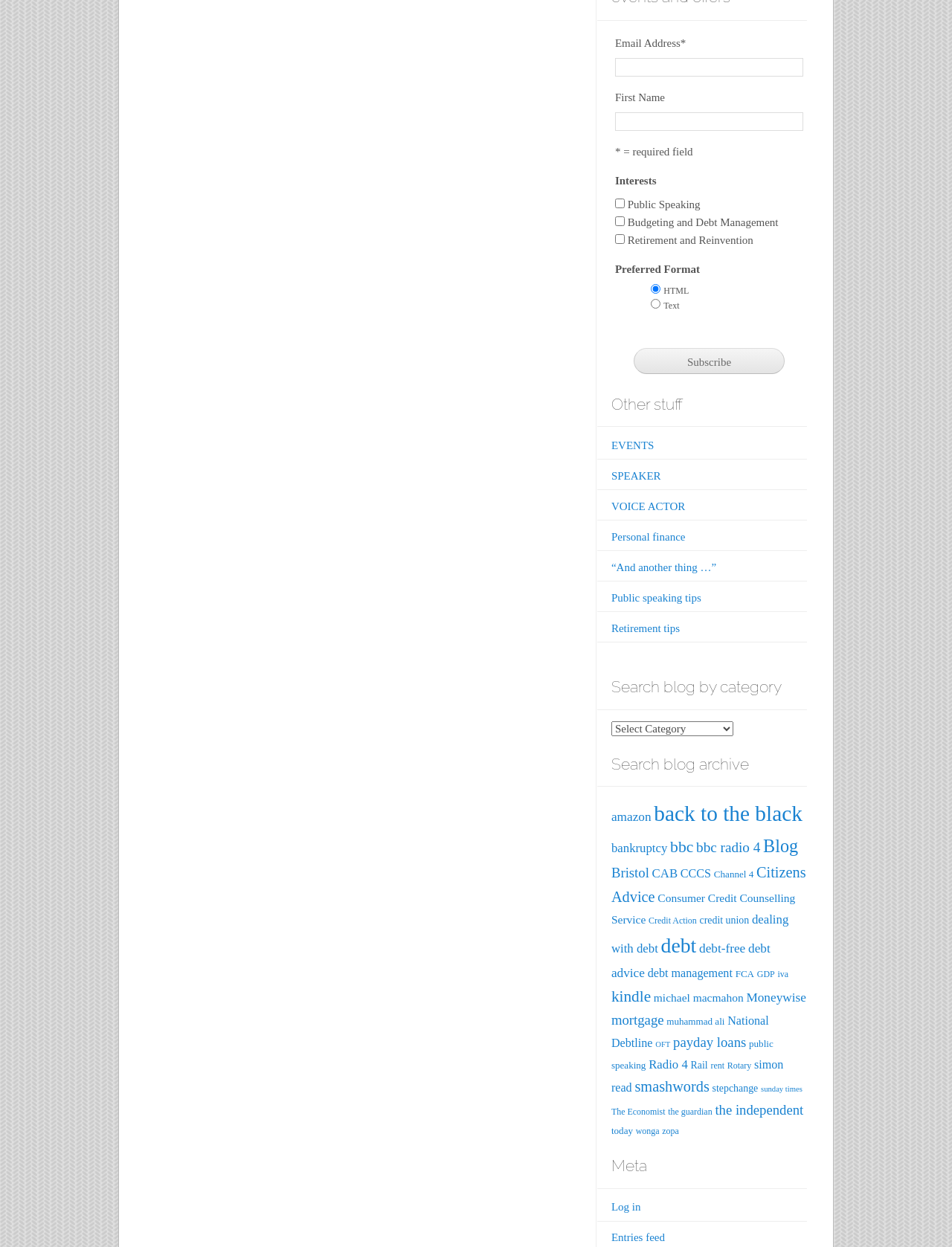How many checkboxes are there?
Refer to the image and provide a one-word or short phrase answer.

3